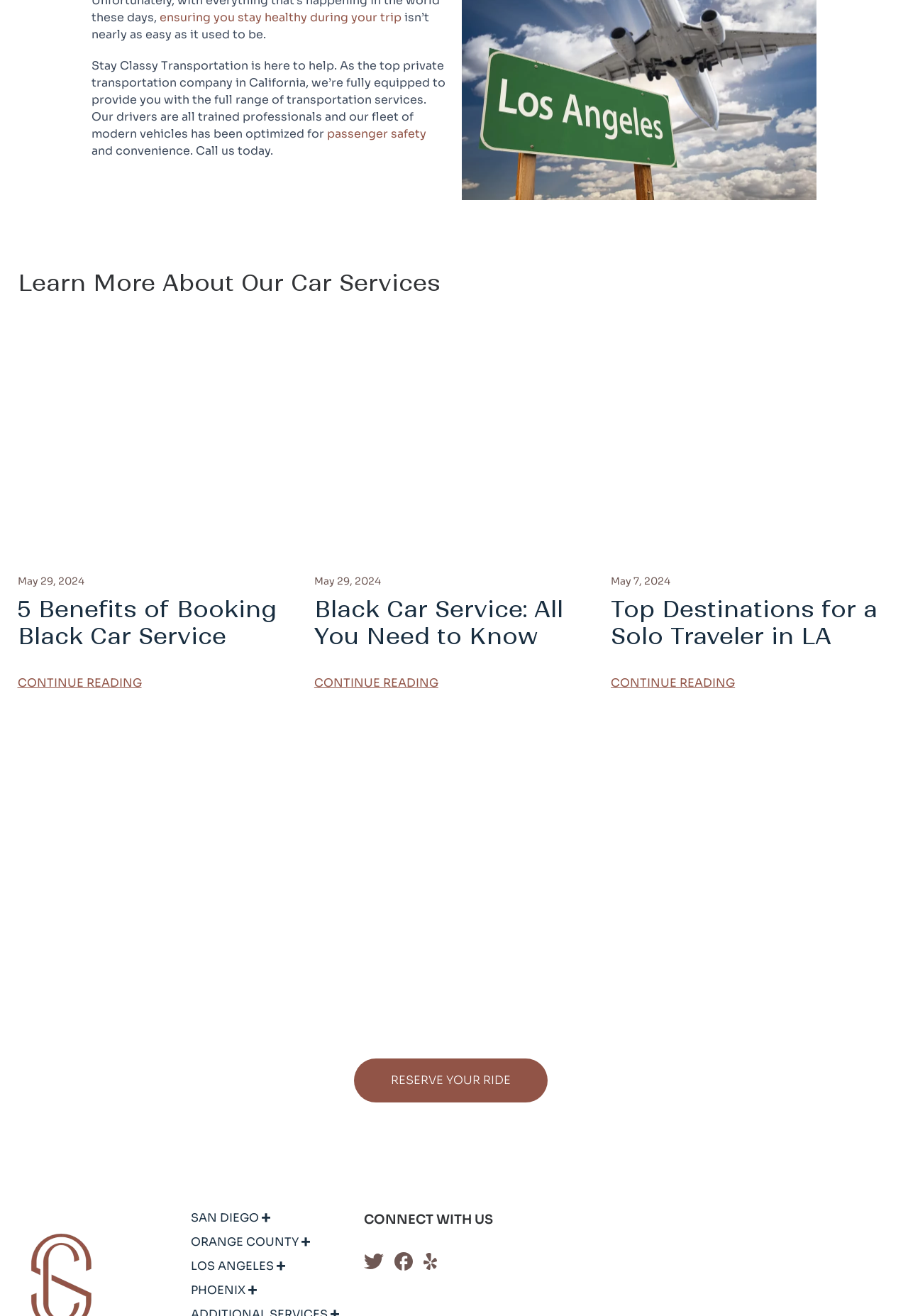Provide the bounding box coordinates for the specified HTML element described in this description: "Reserve Your Ride". The coordinates should be four float numbers ranging from 0 to 1, in the format [left, top, right, bottom].

[0.389, 0.804, 0.603, 0.838]